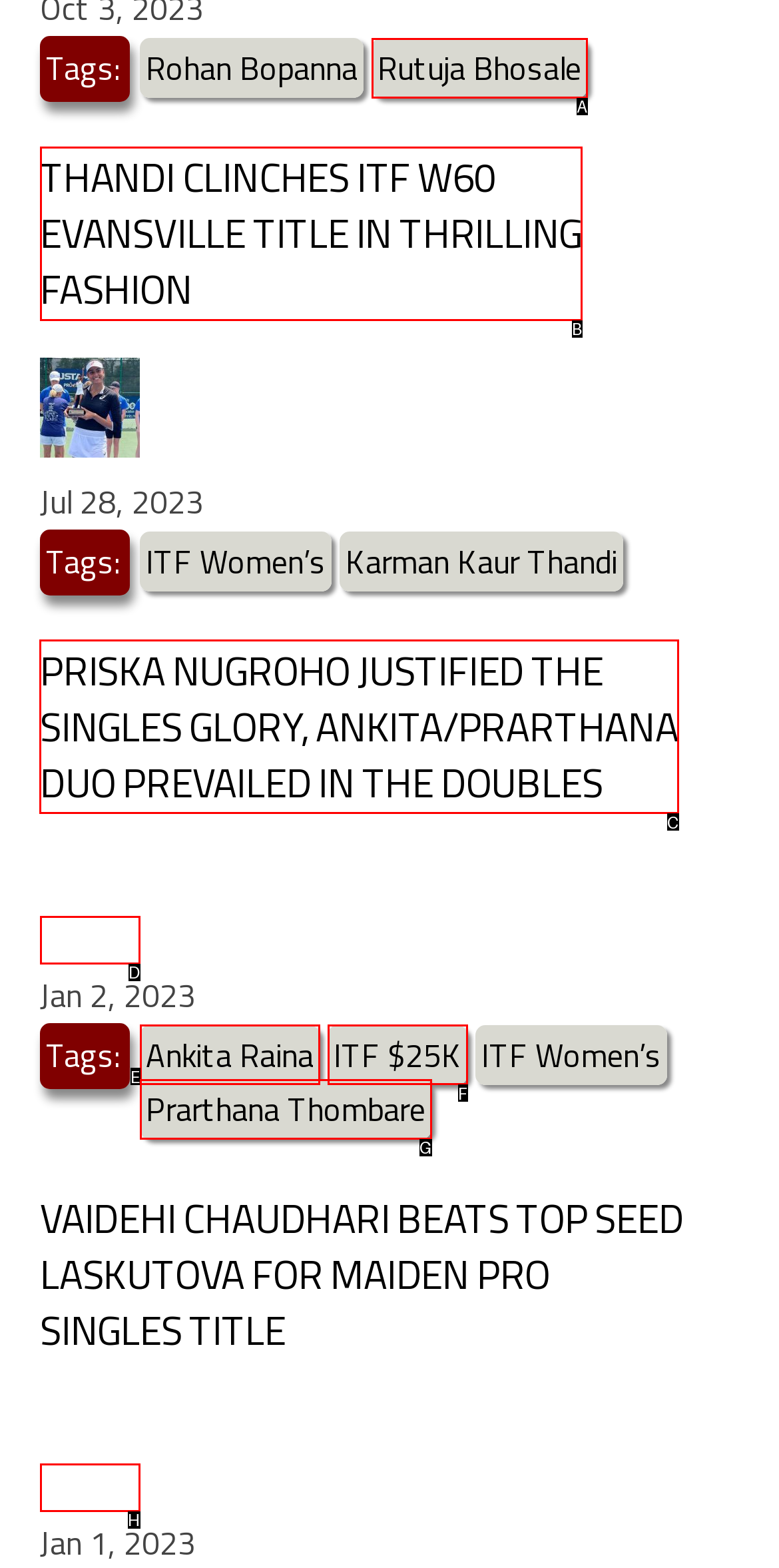Select the proper HTML element to perform the given task: View the article about Priska Nugroho justified the singles glory, Ankita/Prarthana duo prevailed in the doubles Answer with the corresponding letter from the provided choices.

C